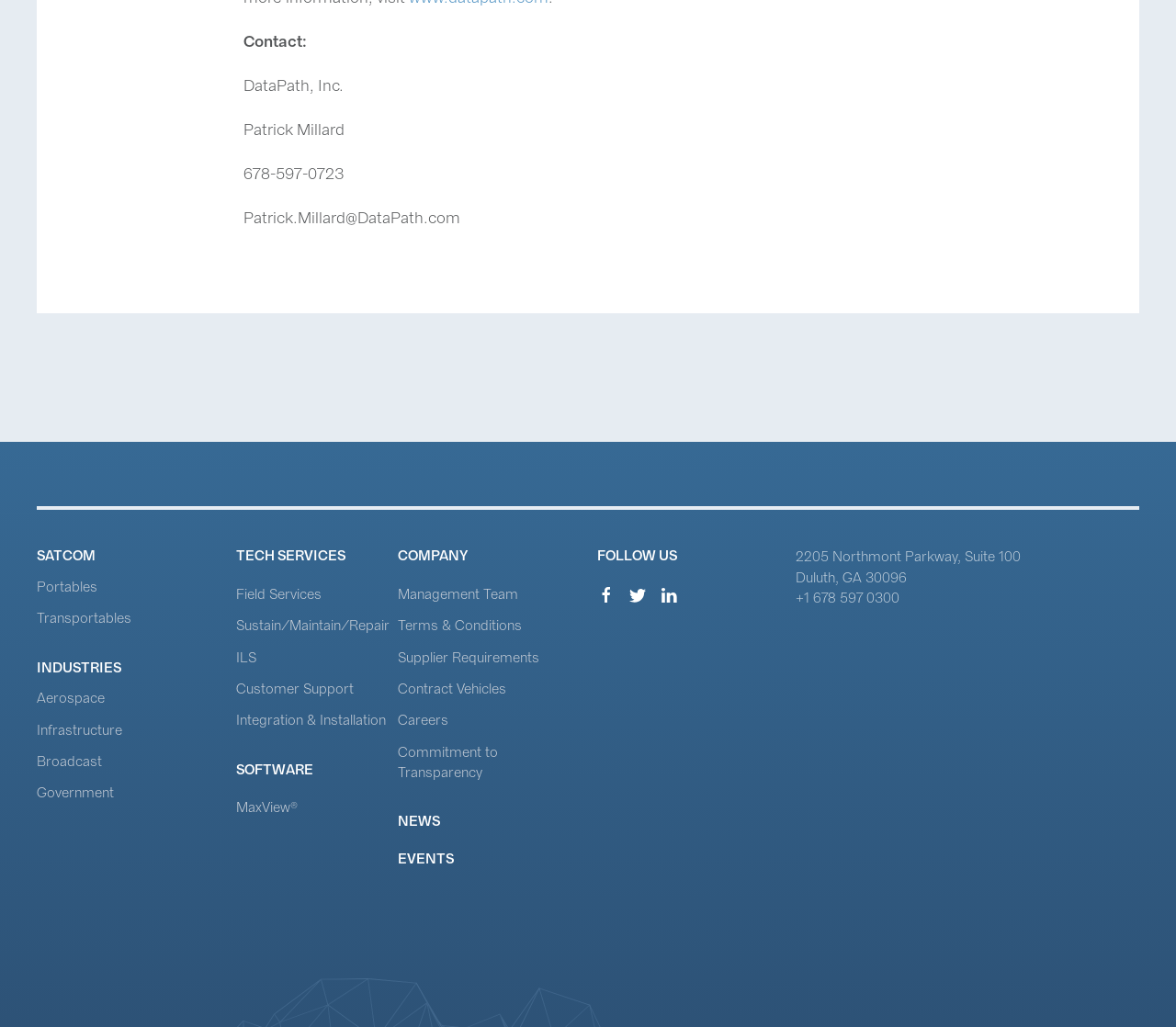What is the phone number of the company?
Using the information from the image, answer the question thoroughly.

The phone number of the company can be found at the bottom of the webpage, next to the address '2205 Northmont Parkway, Suite 100, Duluth, GA 30096'.